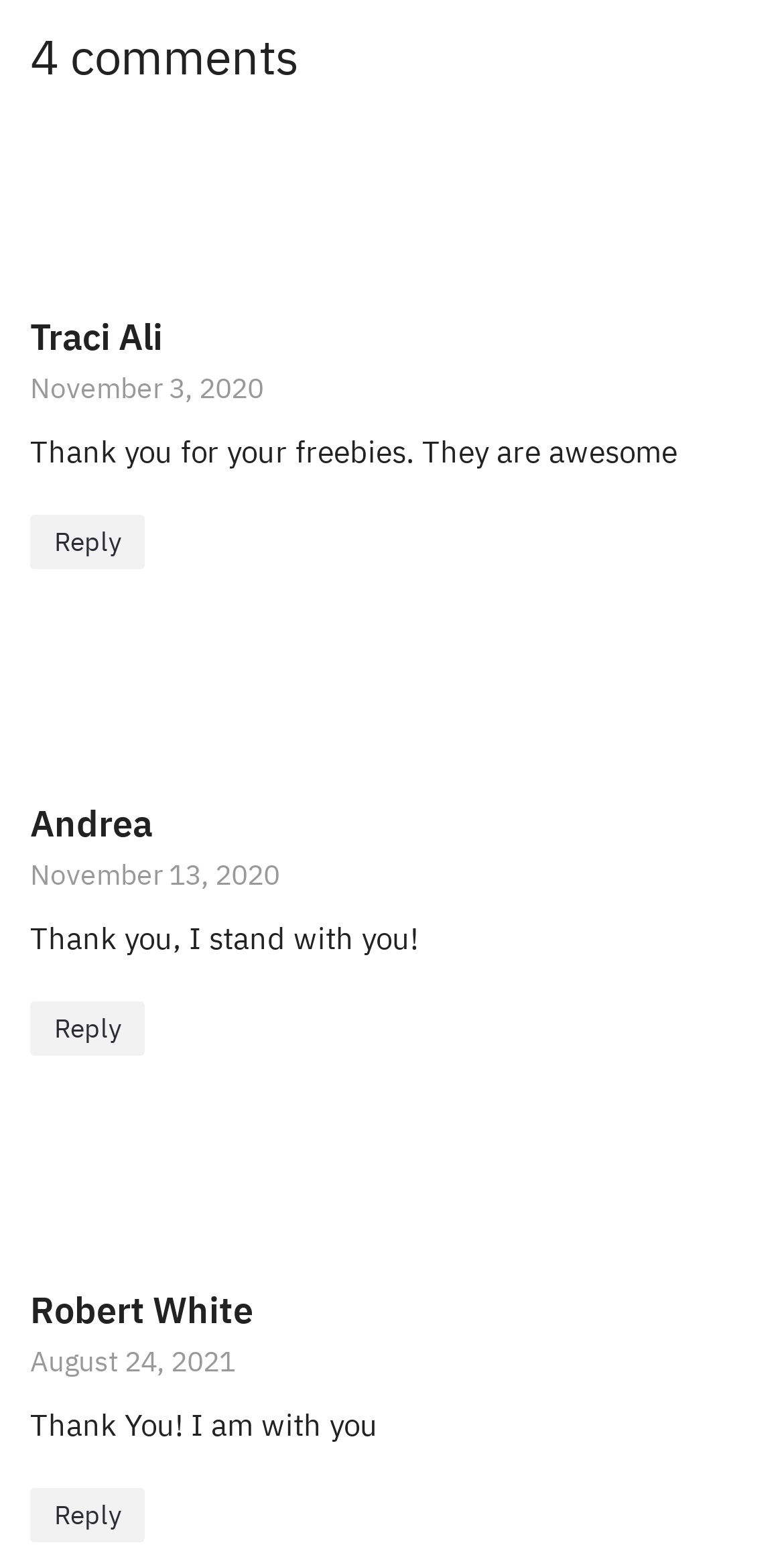Provide a one-word or one-phrase answer to the question:
What is the date of Andrea's comment?

November 13, 2020